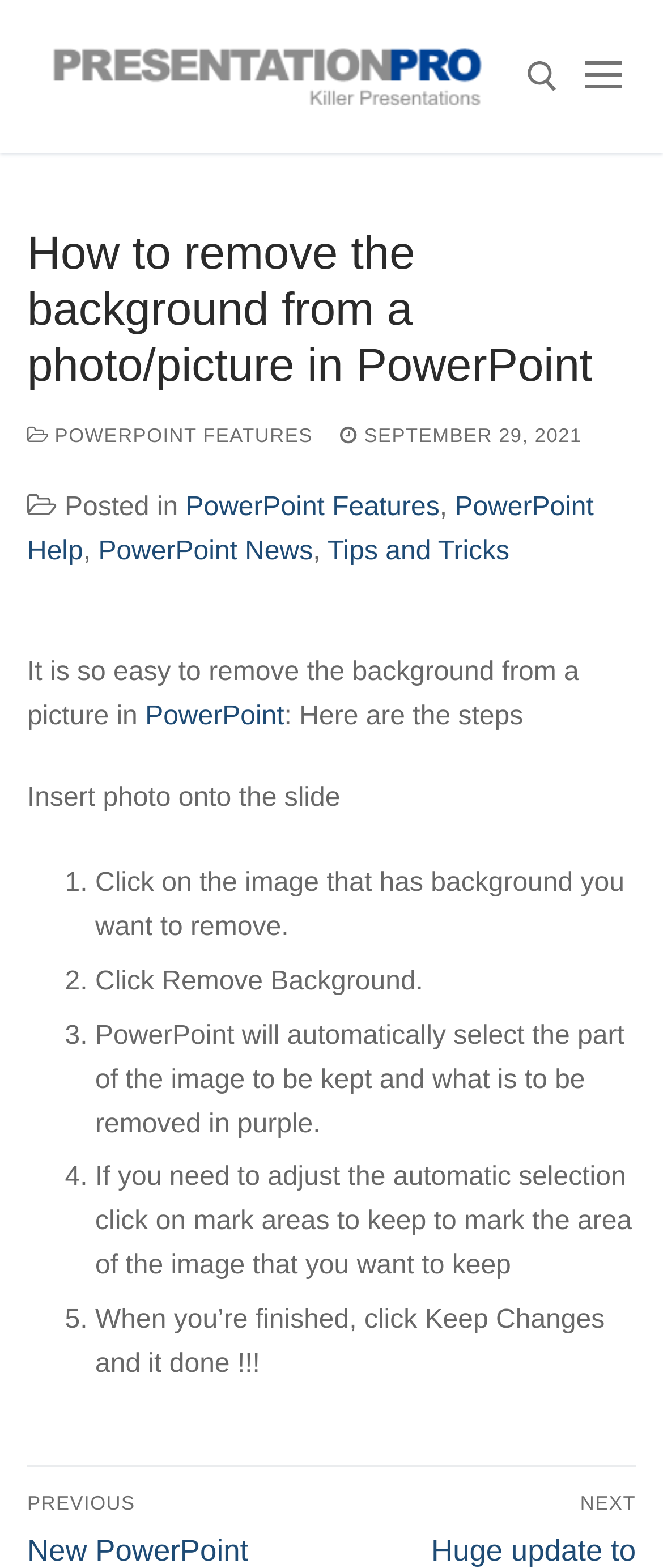Using the element description provided, determine the bounding box coordinates in the format (top-left x, top-left y, bottom-right x, bottom-right y). Ensure that all values are floating point numbers between 0 and 1. Element description: PowerPoint Help

[0.041, 0.314, 0.896, 0.361]